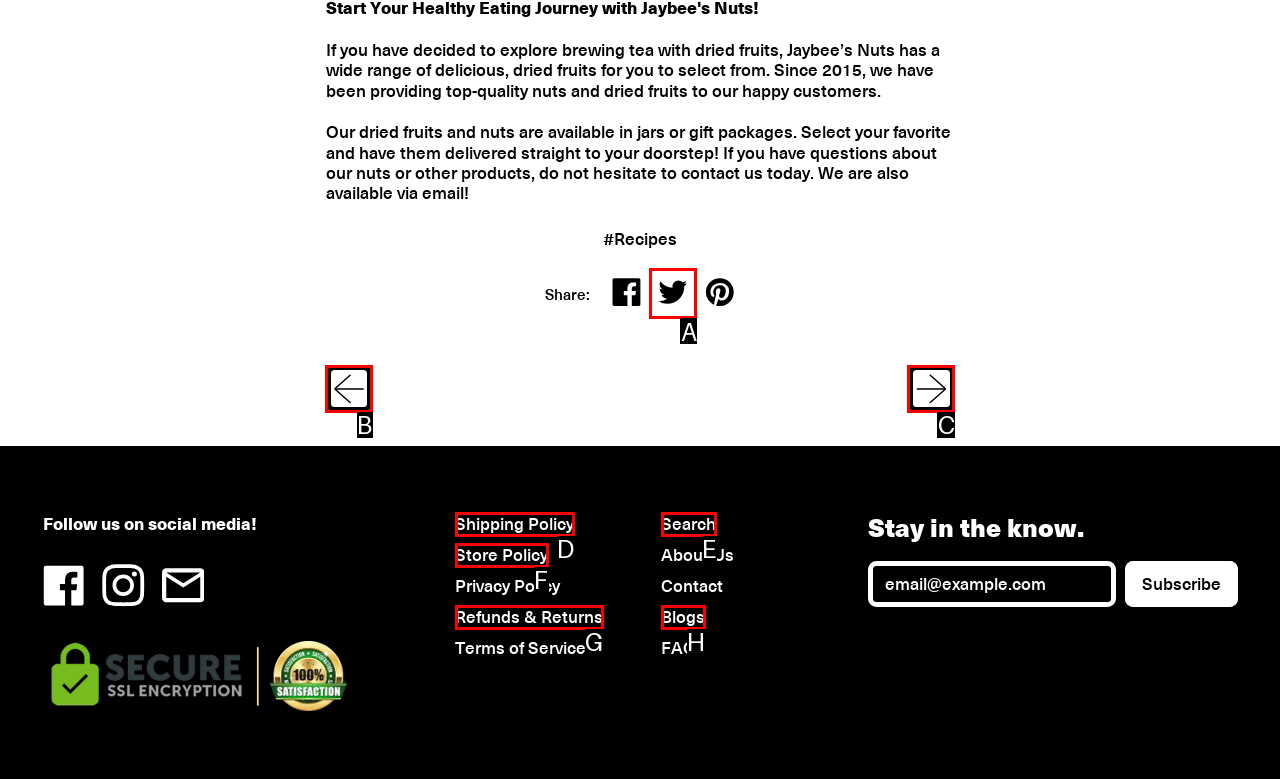Identify which HTML element aligns with the description: Shipping Policy
Answer using the letter of the correct choice from the options available.

D